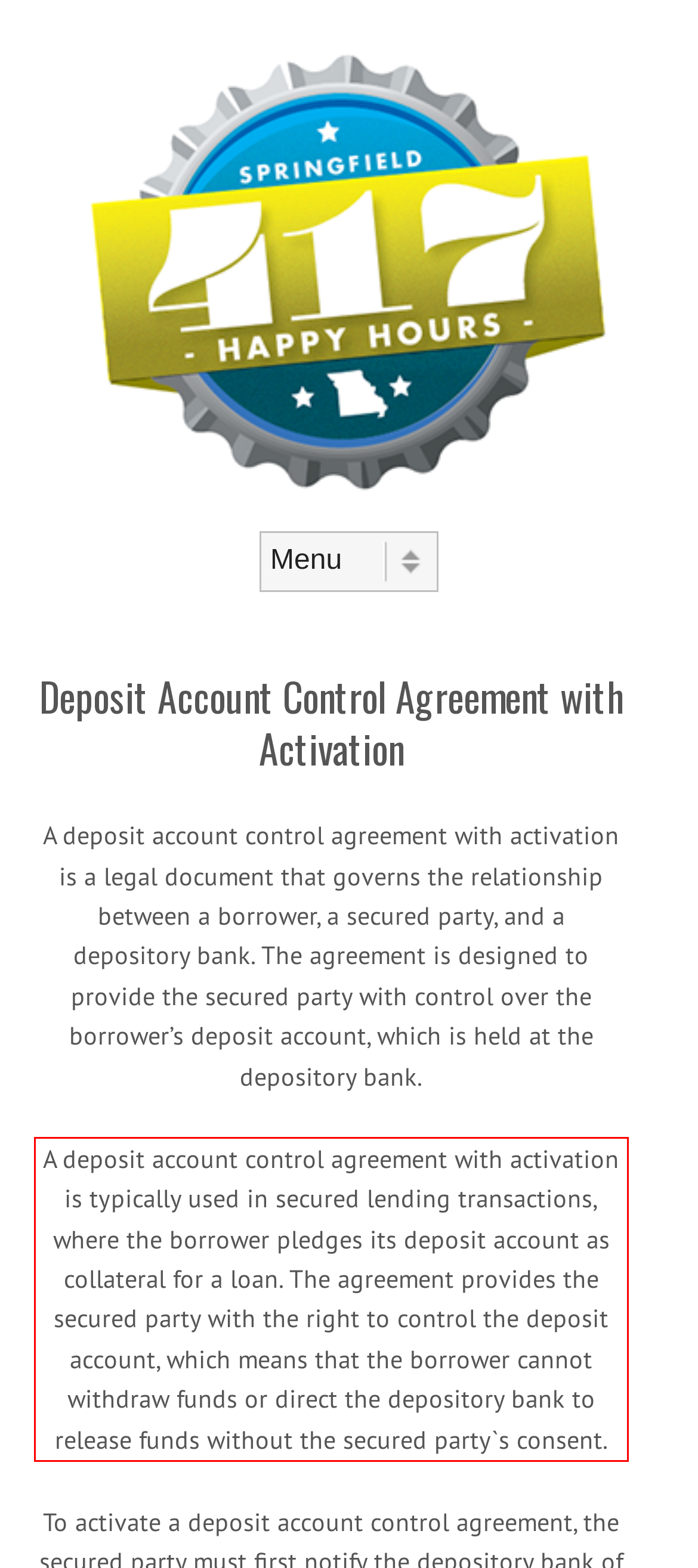There is a screenshot of a webpage with a red bounding box around a UI element. Please use OCR to extract the text within the red bounding box.

A deposit account control agreement with activation is typically used in secured lending transactions, where the borrower pledges its deposit account as collateral for a loan. The agreement provides the secured party with the right to control the deposit account, which means that the borrower cannot withdraw funds or direct the depository bank to release funds without the secured party`s consent.